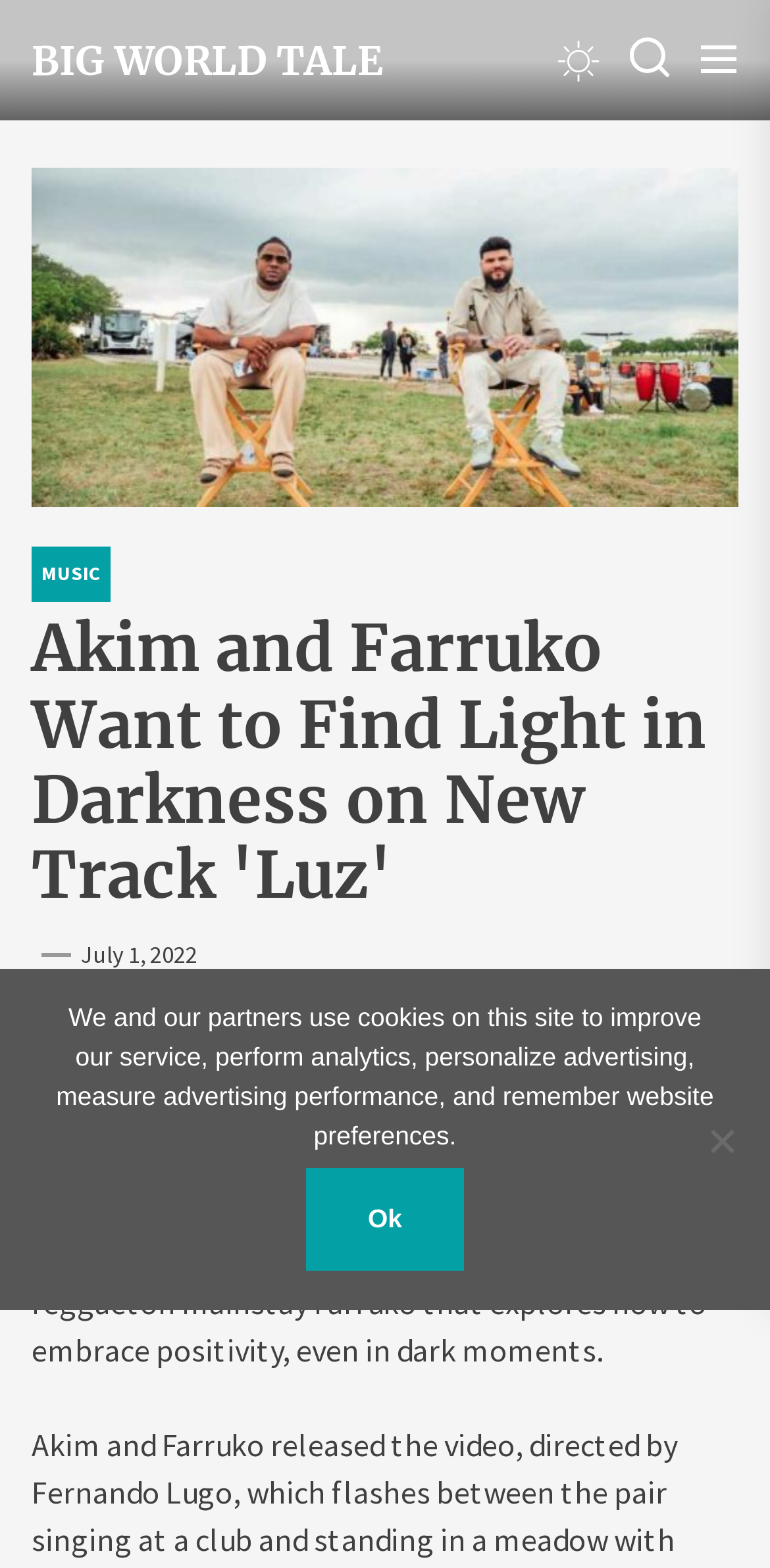Offer an extensive depiction of the webpage and its key elements.

The webpage is about a music article, specifically featuring Akim and Farruko's new track "Luz". At the top left, there is a link to "BIG WORLD TALE" and three buttons aligned horizontally to the right. Below these elements, there is a header section with a link to "MUSIC" on the left and a heading that reads "Akim and Farruko Want to Find Light in Darkness on New Track 'Luz'". 

To the right of the heading, there is a link showing the date "July 1, 2022". Below the header section, there are two blocks of text. The first block is a title "Haters y Fanáticos" and the second block is a paragraph describing the new album from Akim, highlighting its versatility and featuring a collaboration with Farruko on the track "Luz". 

At the bottom of the page, there is a cookie notice dialog with a message explaining the use of cookies on the site. The dialog has two buttons, "Ok" and "No", allowing users to accept or decline the use of cookies.